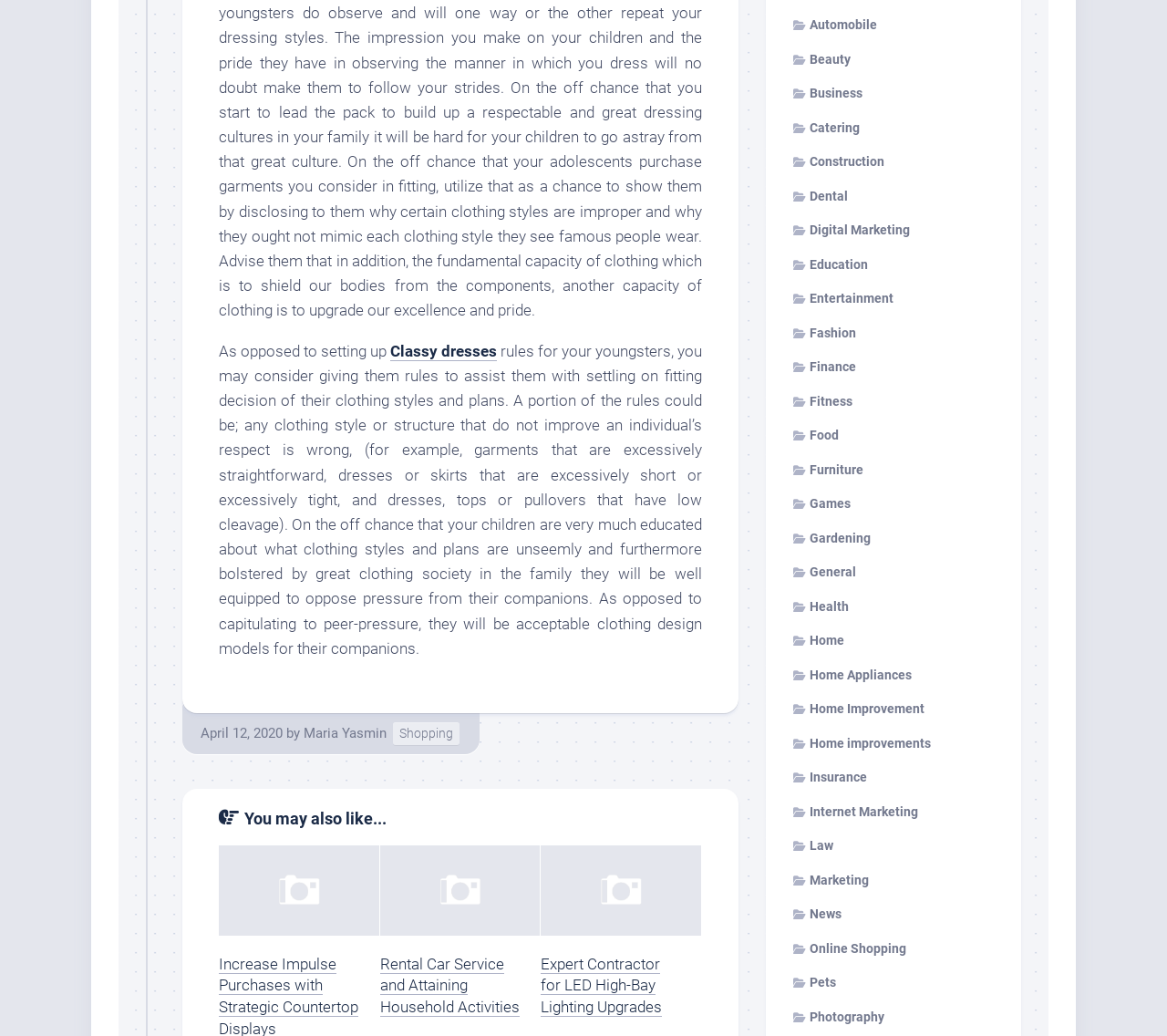Identify the bounding box coordinates for the region to click in order to carry out this instruction: "Read news about Family invited to fire safety day". Provide the coordinates using four float numbers between 0 and 1, formatted as [left, top, right, bottom].

None